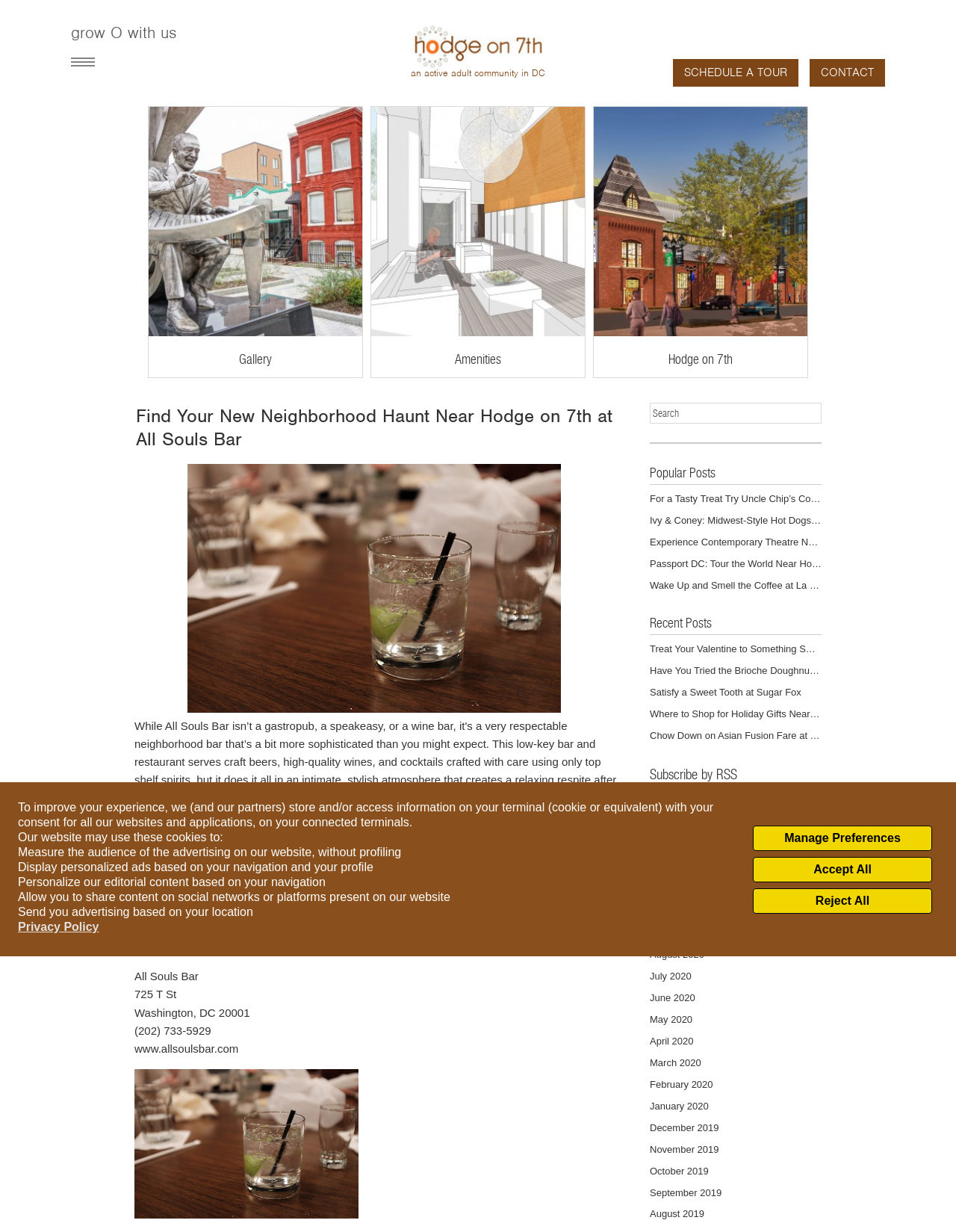Provide the bounding box coordinates for the specified HTML element described in this description: "March 2020". The coordinates should be four float numbers ranging from 0 to 1, in the format [left, top, right, bottom].

[0.68, 0.857, 0.859, 0.869]